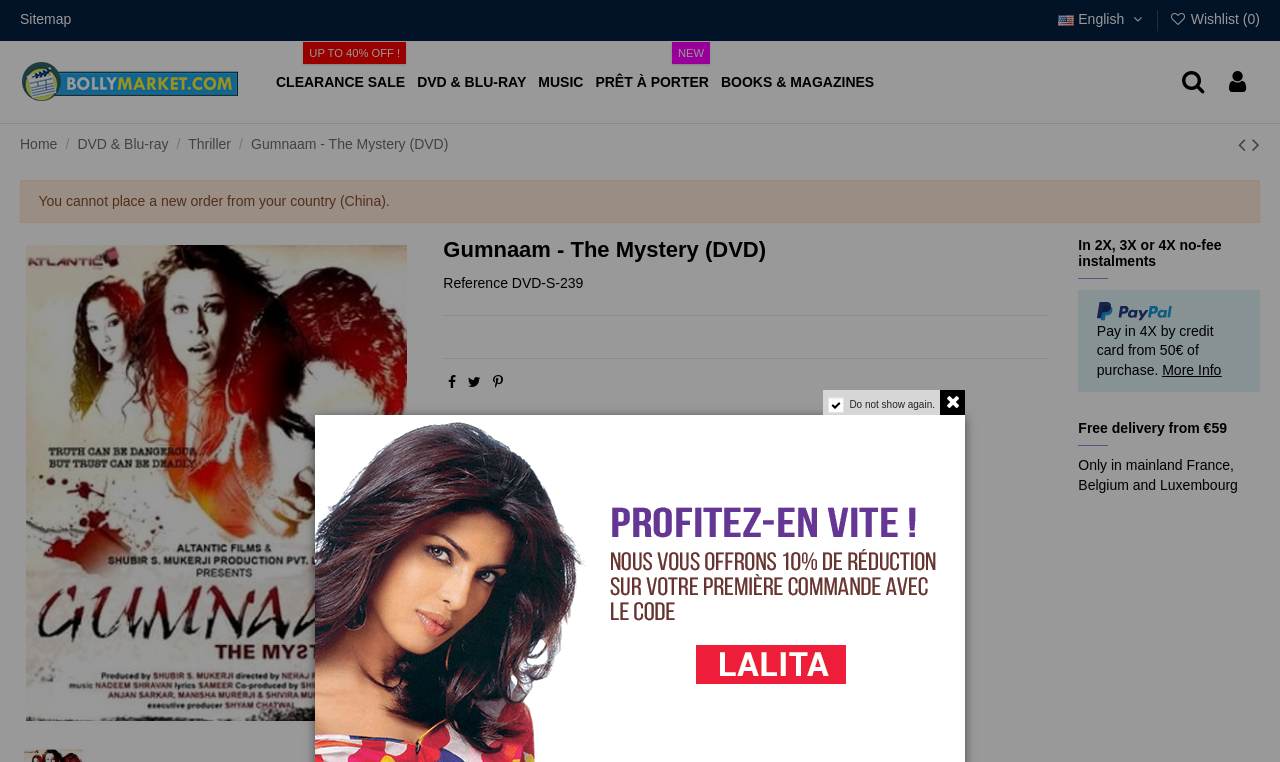Determine the coordinates of the bounding box that should be clicked to complete the instruction: "Click on the 'Log in to your customer account' link". The coordinates should be represented by four float numbers between 0 and 1: [left, top, right, bottom].

[0.955, 0.09, 0.979, 0.125]